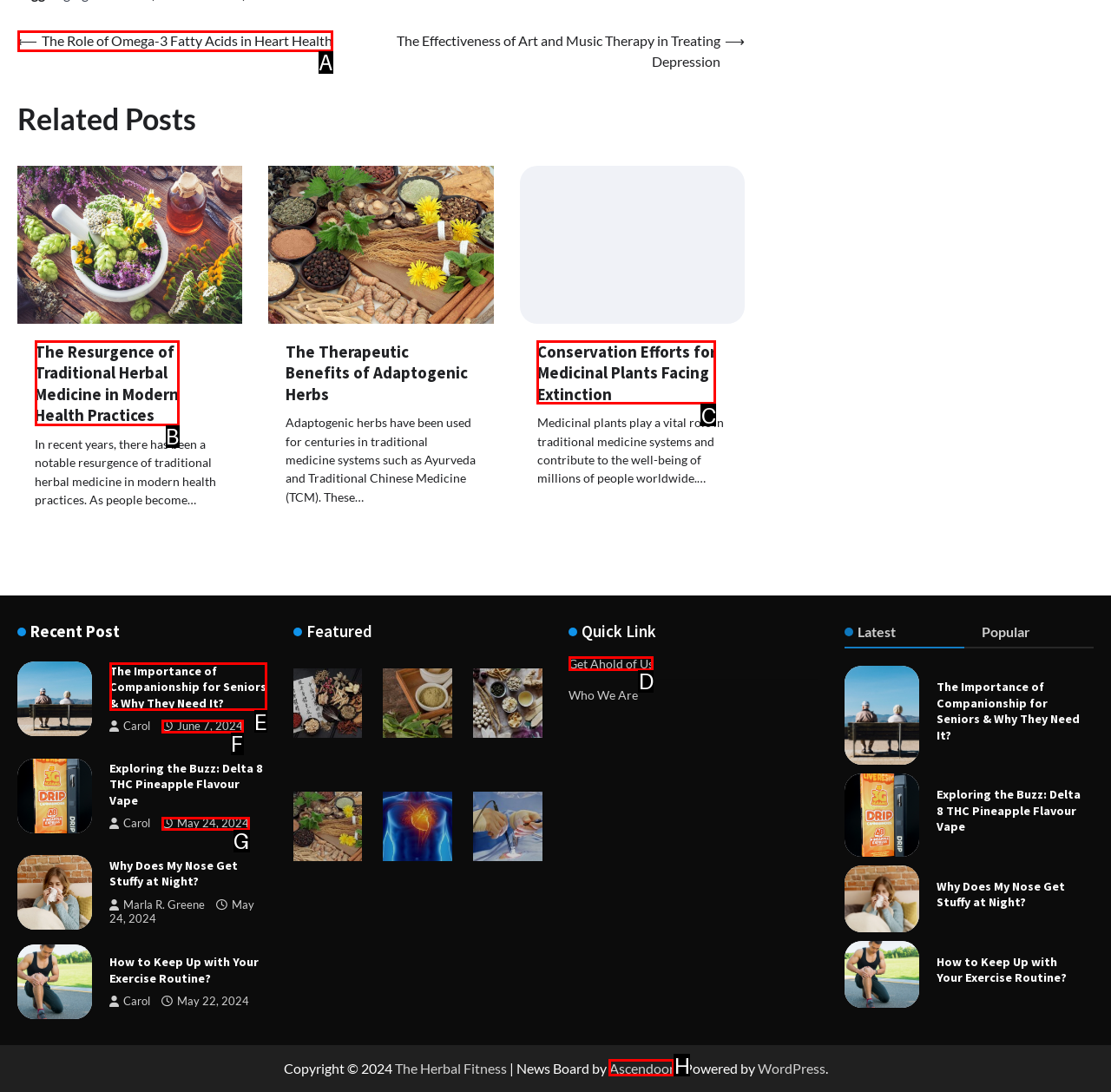Which lettered option should I select to achieve the task: Get in touch with the website through the 'Get Ahold of Us' link according to the highlighted elements in the screenshot?

D